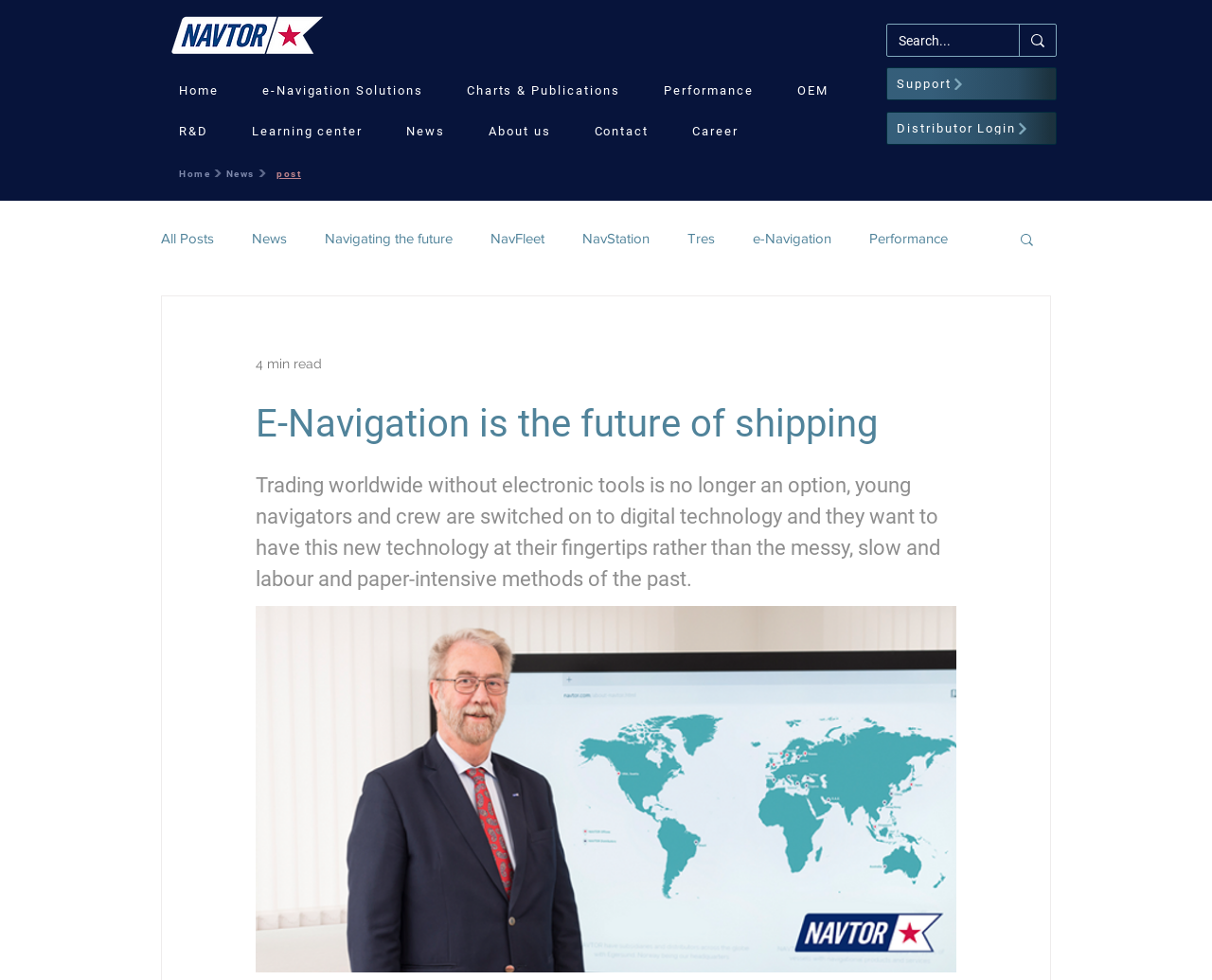Please provide the bounding box coordinates for the element that needs to be clicked to perform the following instruction: "Learn more about e-Navigation". The coordinates should be given as four float numbers between 0 and 1, i.e., [left, top, right, bottom].

[0.621, 0.235, 0.686, 0.251]